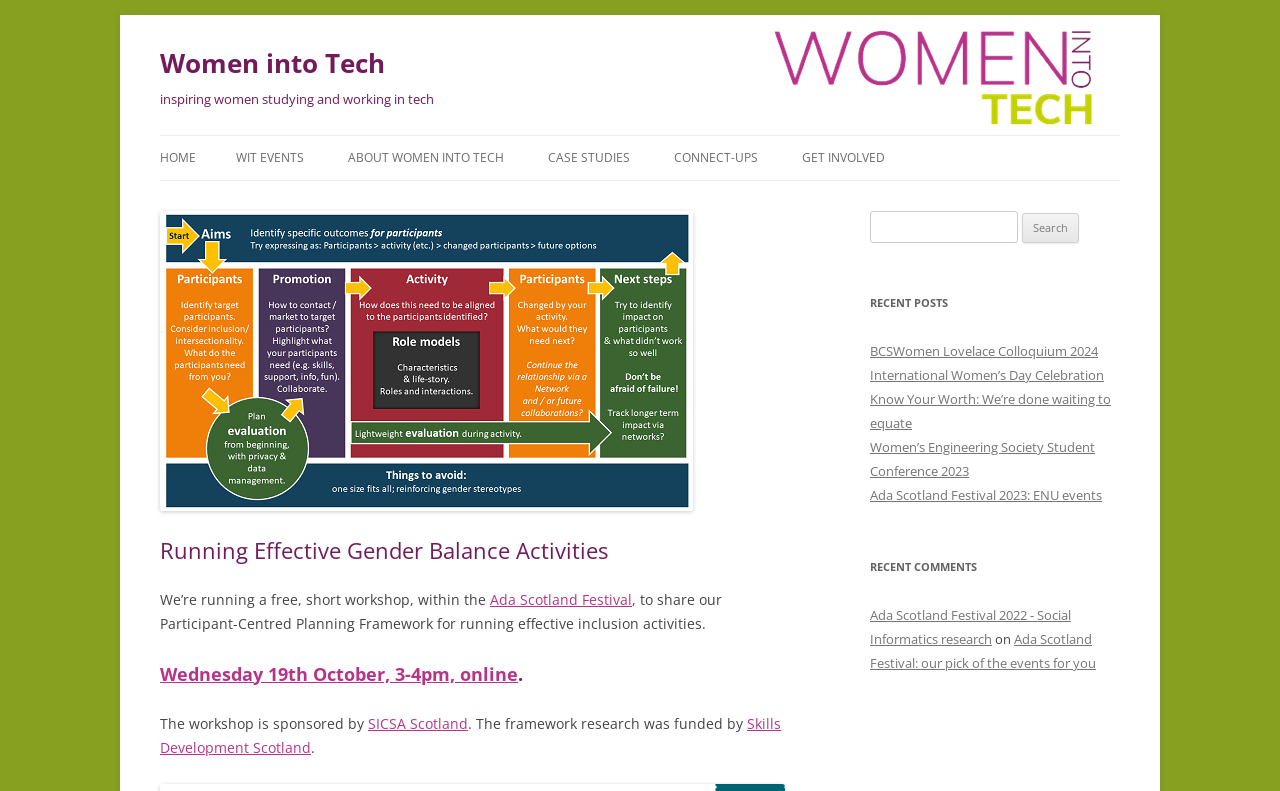Please determine the bounding box coordinates for the element that should be clicked to follow these instructions: "Click on the 'WIT EVENTS' link".

[0.184, 0.172, 0.238, 0.228]